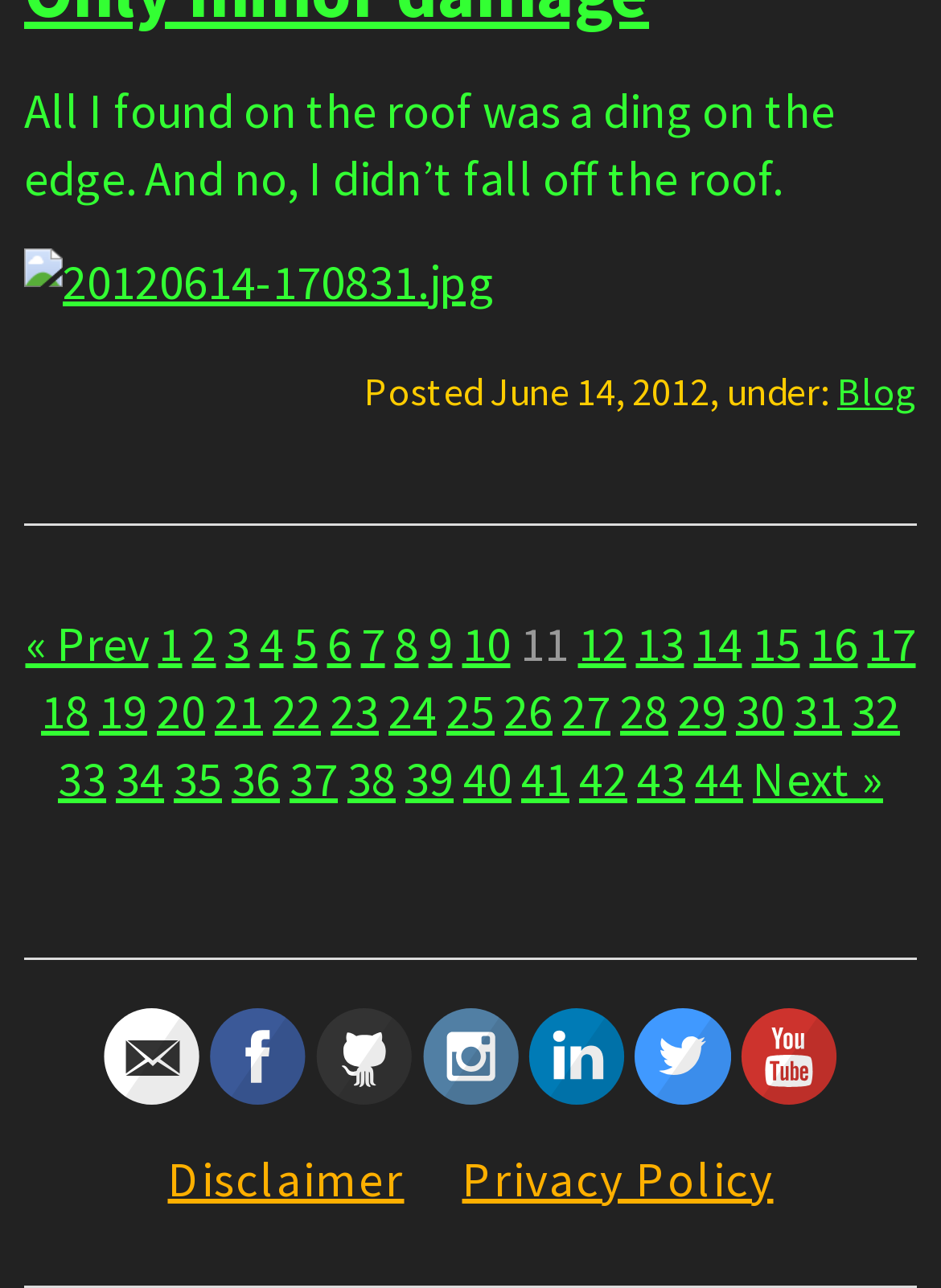Identify the bounding box coordinates of the part that should be clicked to carry out this instruction: "Go to the previous page".

[0.027, 0.475, 0.158, 0.522]